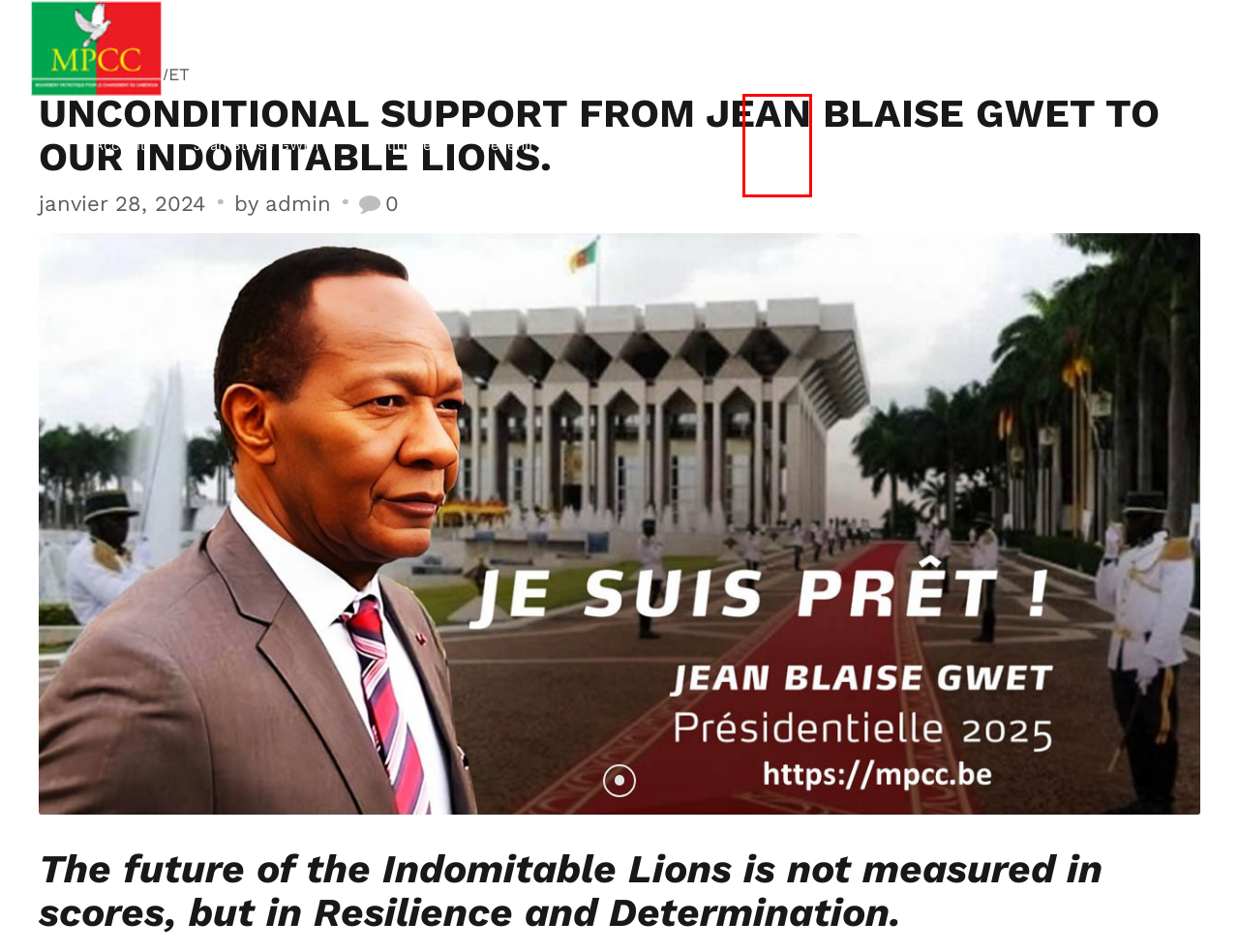With the provided webpage screenshot containing a red bounding box around a UI element, determine which description best matches the new webpage that appears after clicking the selected element. The choices are:
A. Actualité – MPCC
B. Albums vidéos – MPCC
C. 2ème Engagement – Affirmer la Démocratie Sans Se Séparer – MPCC
D. Les Statuts – MPCC
E. Nos 20 Engagements – MPCC
F. Album photos – MPCC
G. MPCC – Mouvement Patriotique Pour le Changement du Cameroun
H. 1er Engagement. Préserver la paix et consolider la cohésion sociale. – MPCC

A